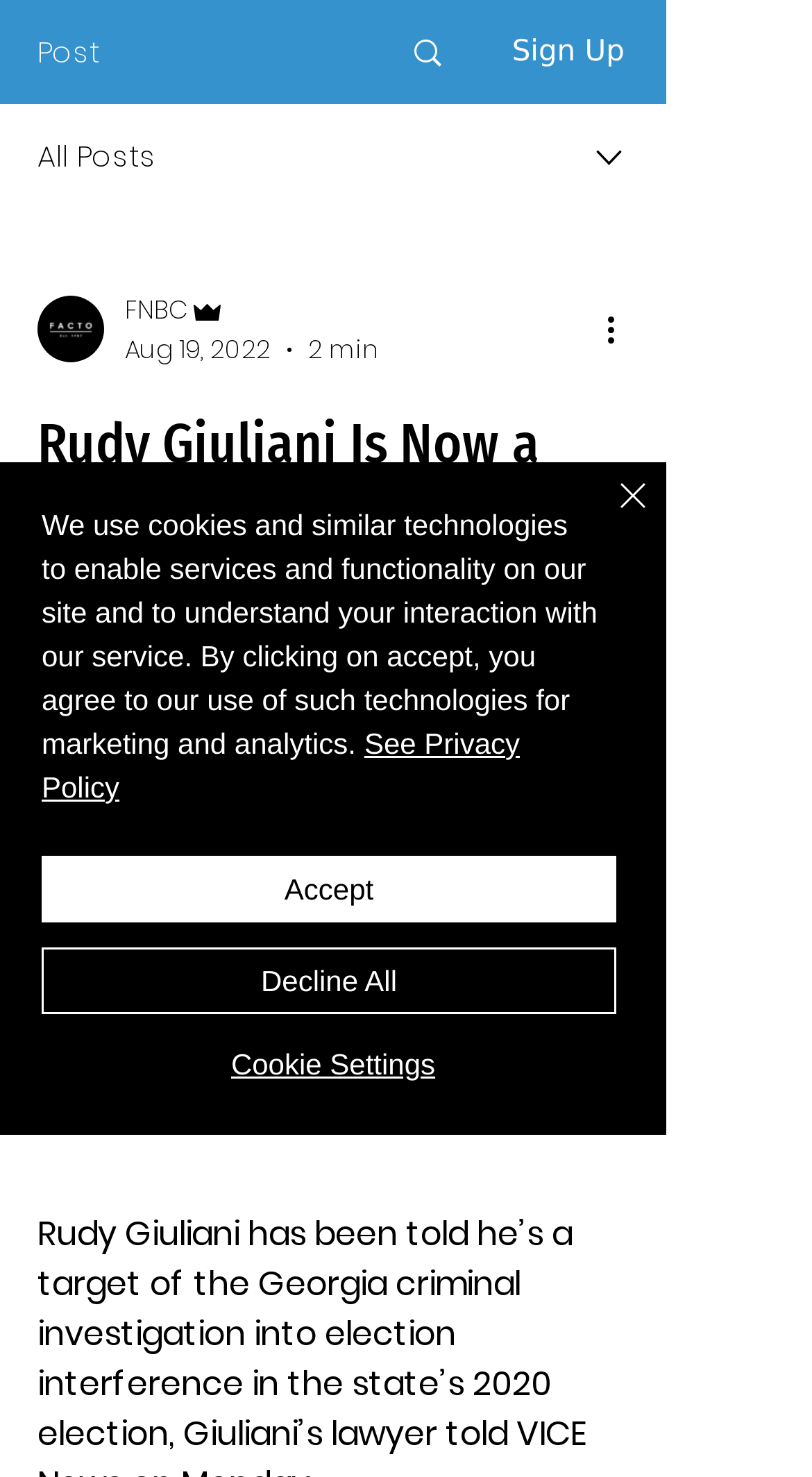Pinpoint the bounding box coordinates of the element you need to click to execute the following instruction: "Read the article 'Rudy Giuliani Is Now a Target in Trump’s ‘Mob Boss’ Probe'". The bounding box should be represented by four float numbers between 0 and 1, in the format [left, top, right, bottom].

[0.046, 0.279, 0.774, 0.411]